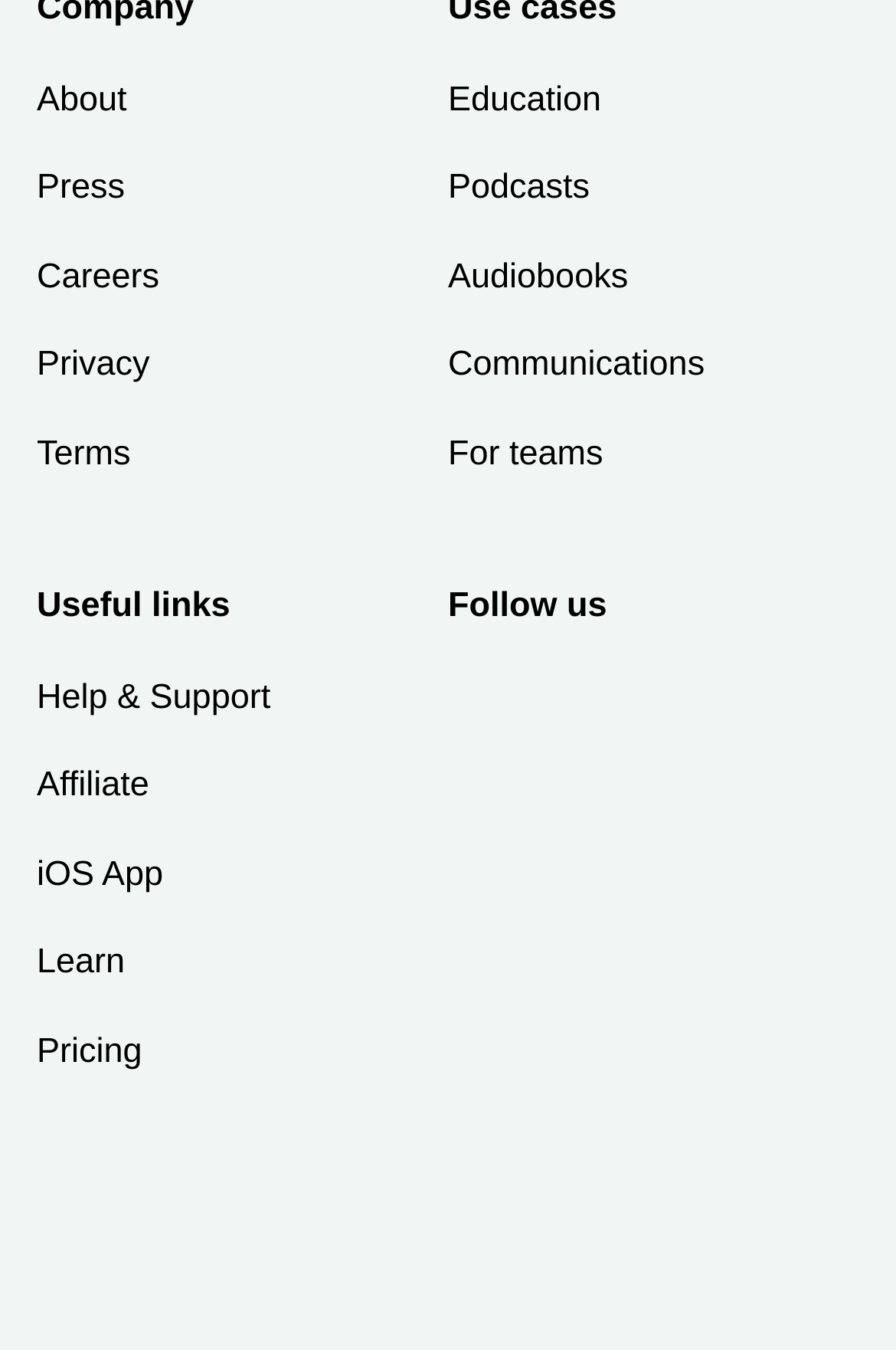Find the bounding box of the web element that fits this description: "aria-label="Podcastle Facebook page"".

[0.775, 0.493, 0.826, 0.534]